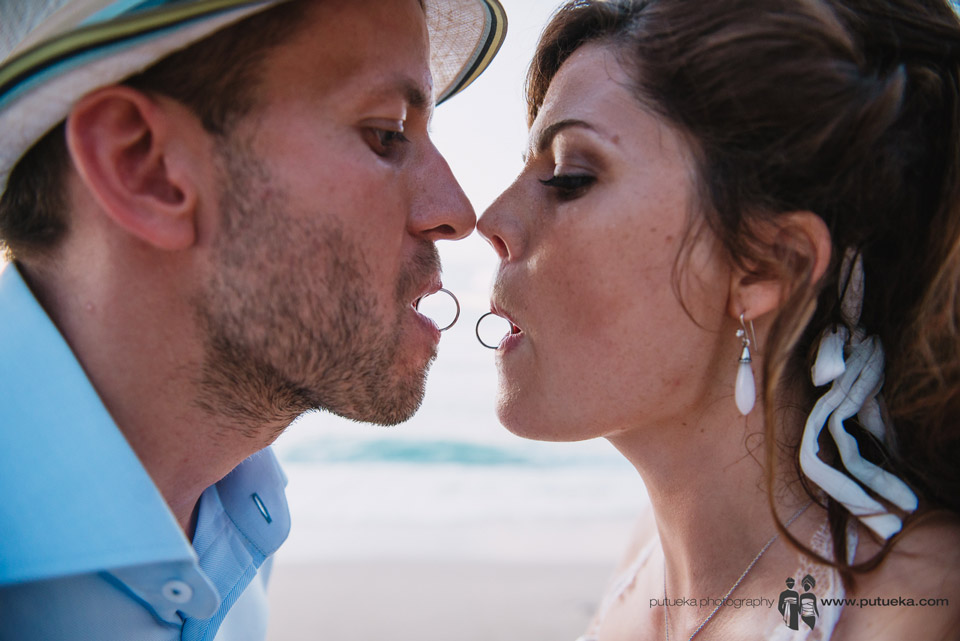What is the woman's hair adorned with?
Please analyze the image and answer the question with as much detail as possible.

The caption describes the woman's hair as 'beautiful flowing hair adorned with ribbons', which directly answers the question.